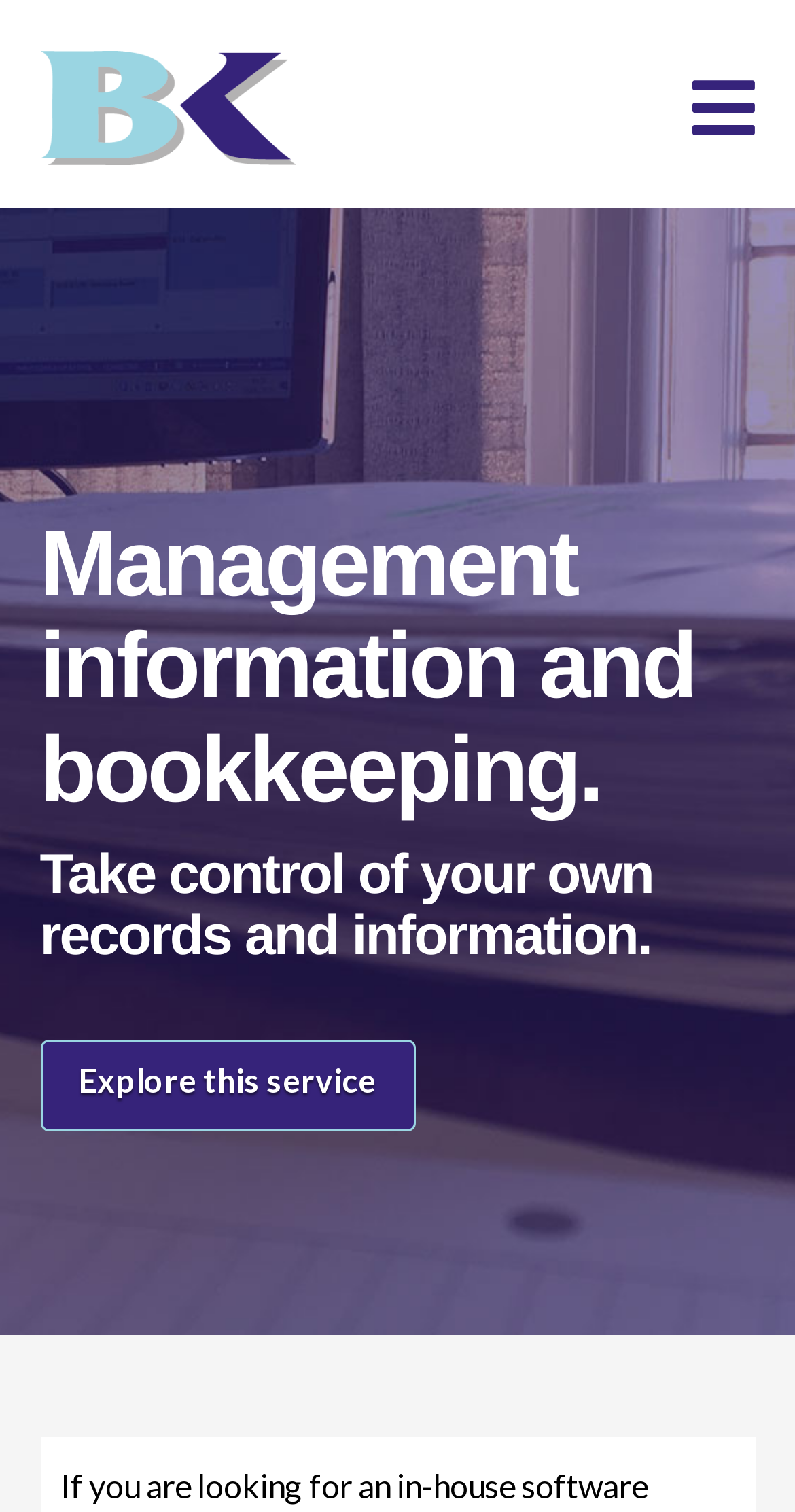Give a concise answer using only one word or phrase for this question:
Is the navigation button expanded?

False